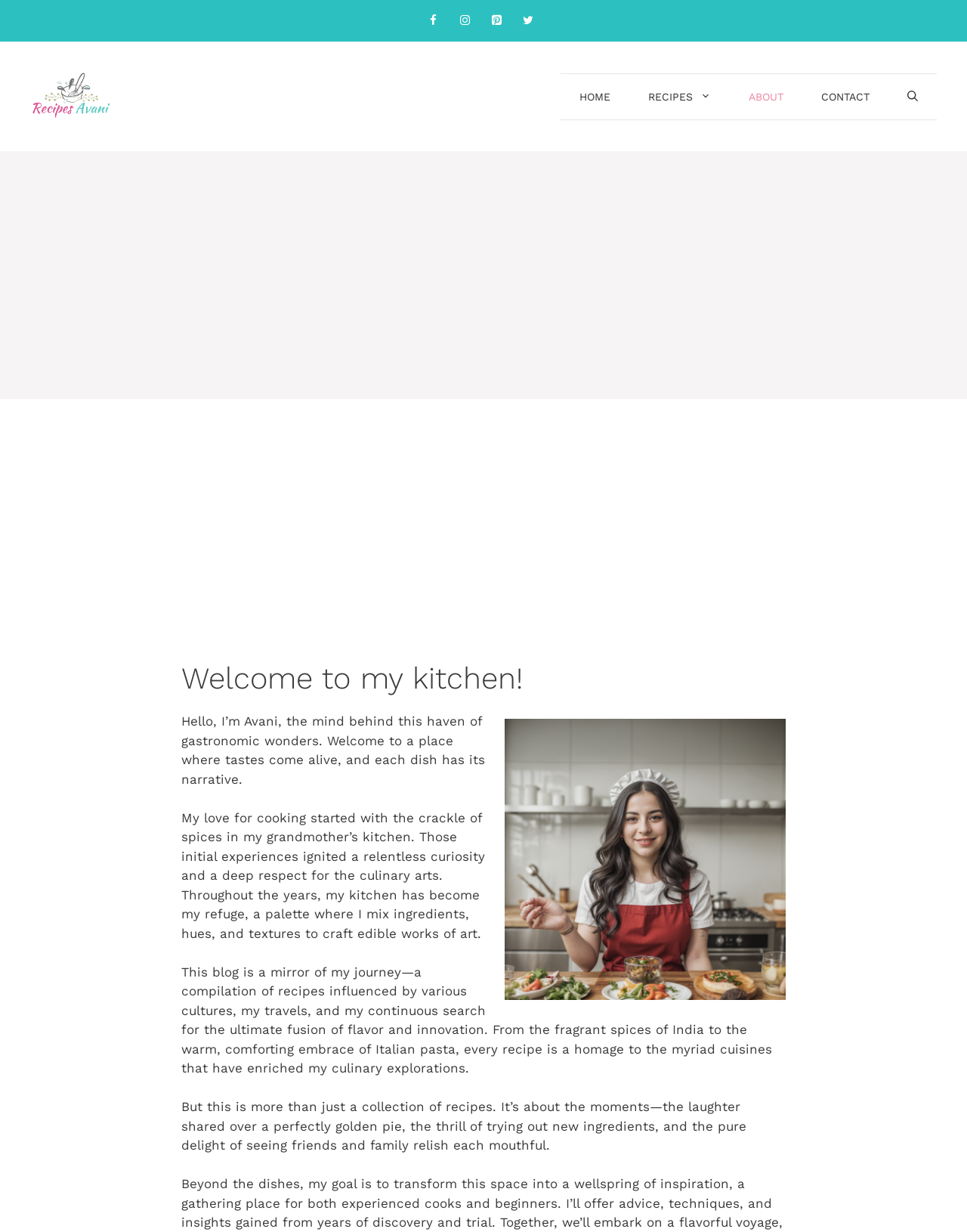Give a short answer using one word or phrase for the question:
What is the author's inspiration for cooking?

Grandmother's kitchen